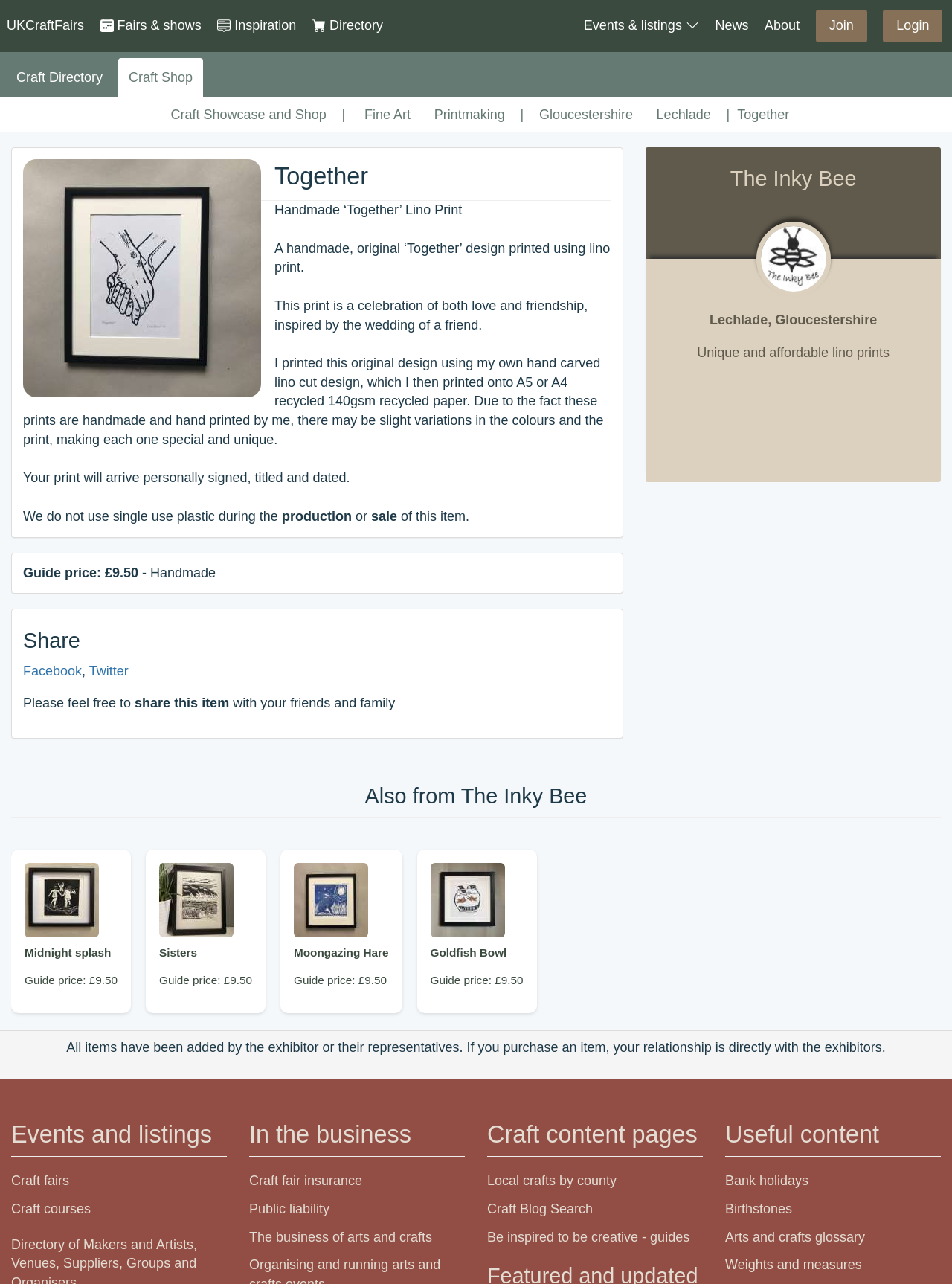What is the material used for printing?
Please answer the question with a detailed response using the information from the screenshot.

I inferred this answer by reading the text 'I printed this original design using my own hand carved lino cut design, which I then printed onto A5 or A4 recycled 140gsm recycled paper.' which suggests that the material used for printing is recycled paper.